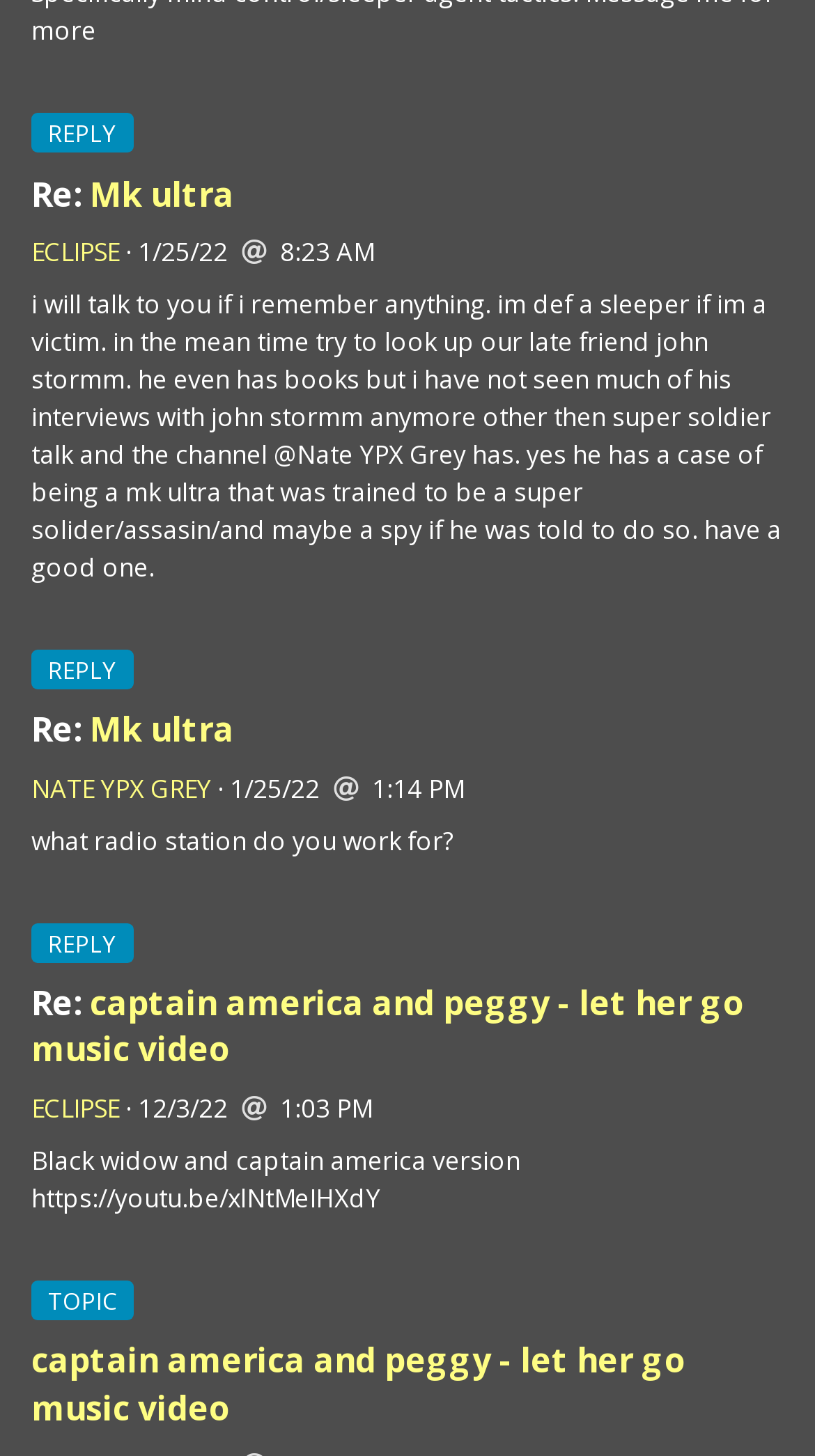Identify the bounding box coordinates for the UI element that matches this description: "Eclipse".

[0.038, 0.161, 0.146, 0.185]